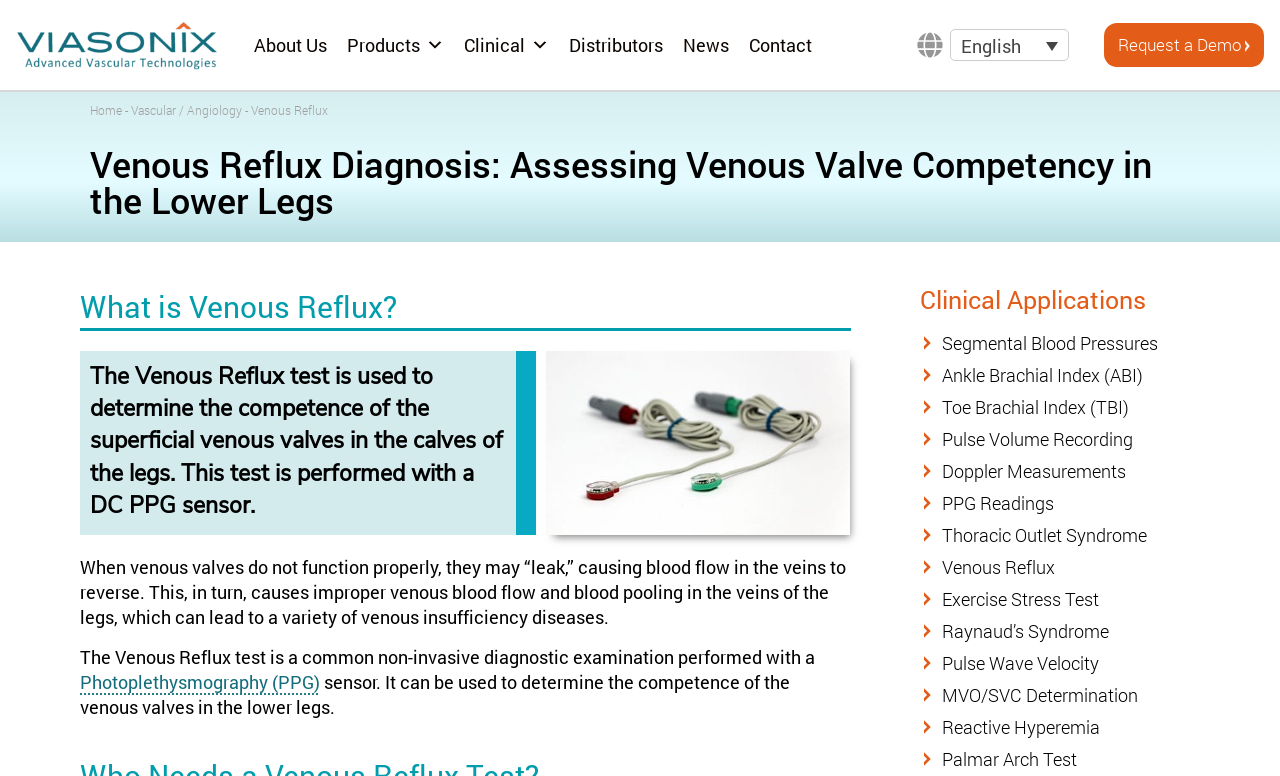Carefully observe the image and respond to the question with a detailed answer:
What is the purpose of the Venous Reflux test?

The purpose of the Venous Reflux test is to determine the competence of the superficial venous valves in the calves of the legs, as stated in the text 'The Venous Reflux test is used to determine the competence of the superficial venous valves in the calves of the legs.' This test is performed with a DC PPG sensor.